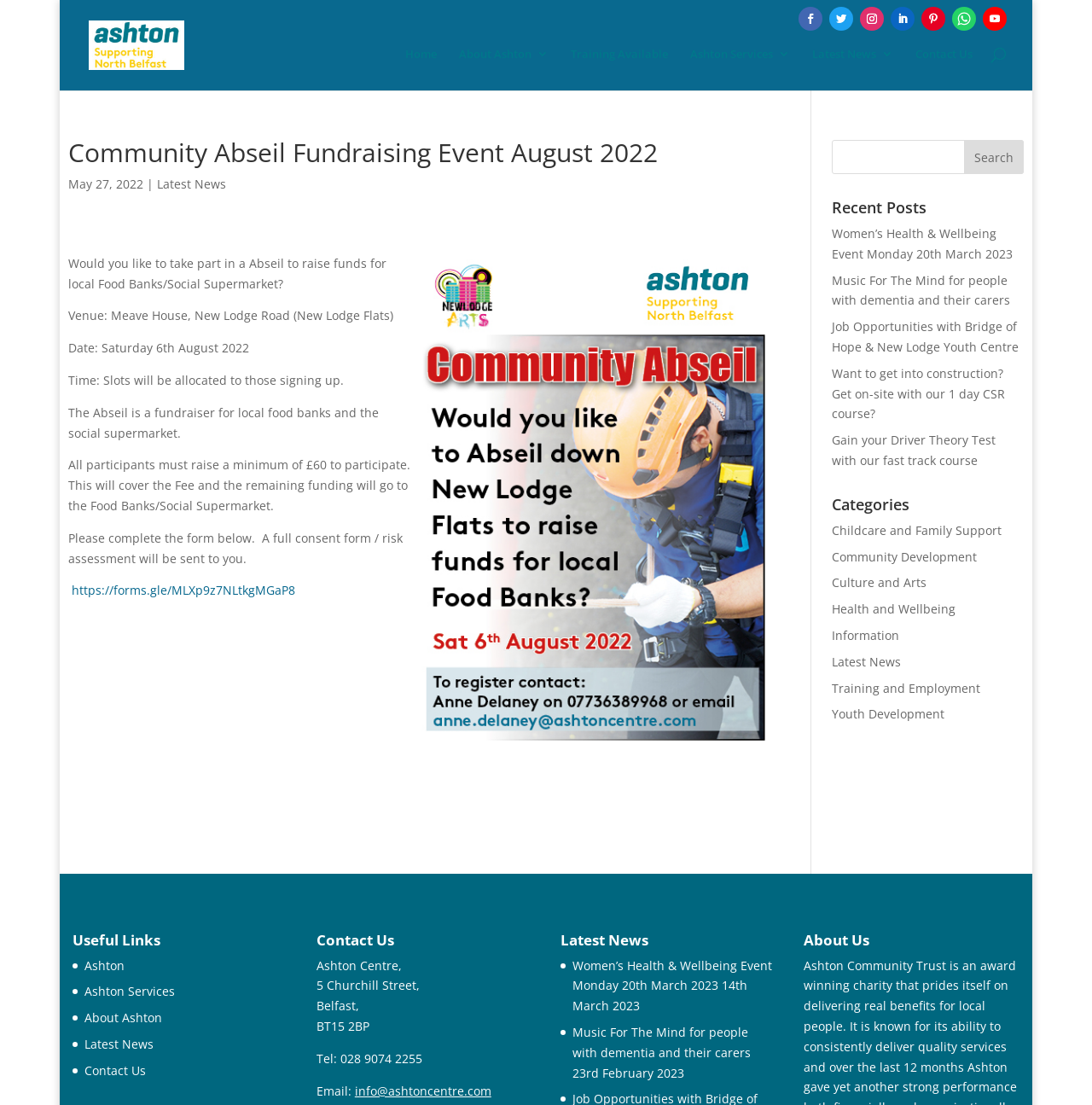Answer the question below in one word or phrase:
What is the organization behind the Abseil event?

Ashton Community Trust